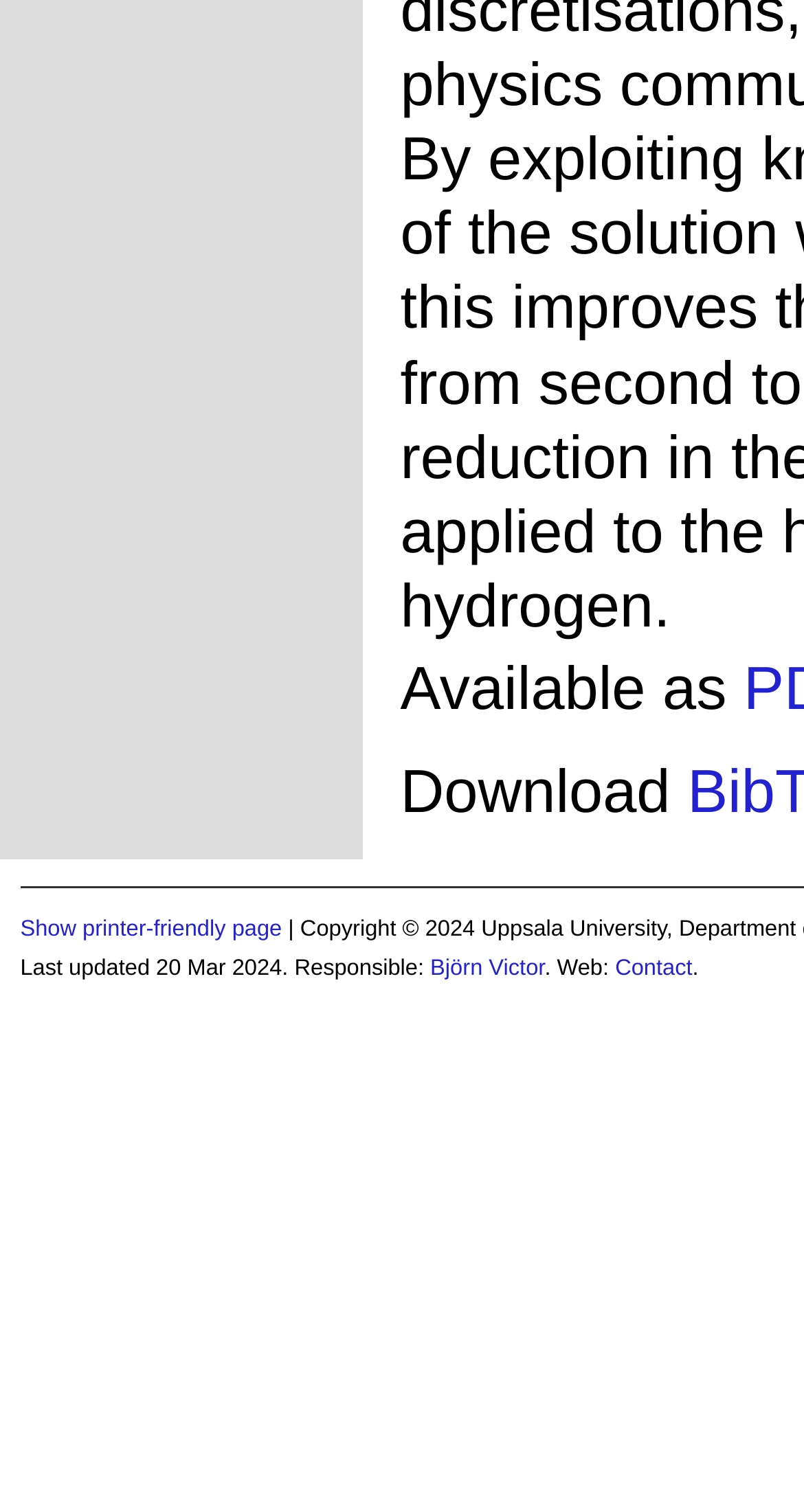How can I contact the webpage owner?
Based on the screenshot, answer the question with a single word or phrase.

Through the 'Contact' link